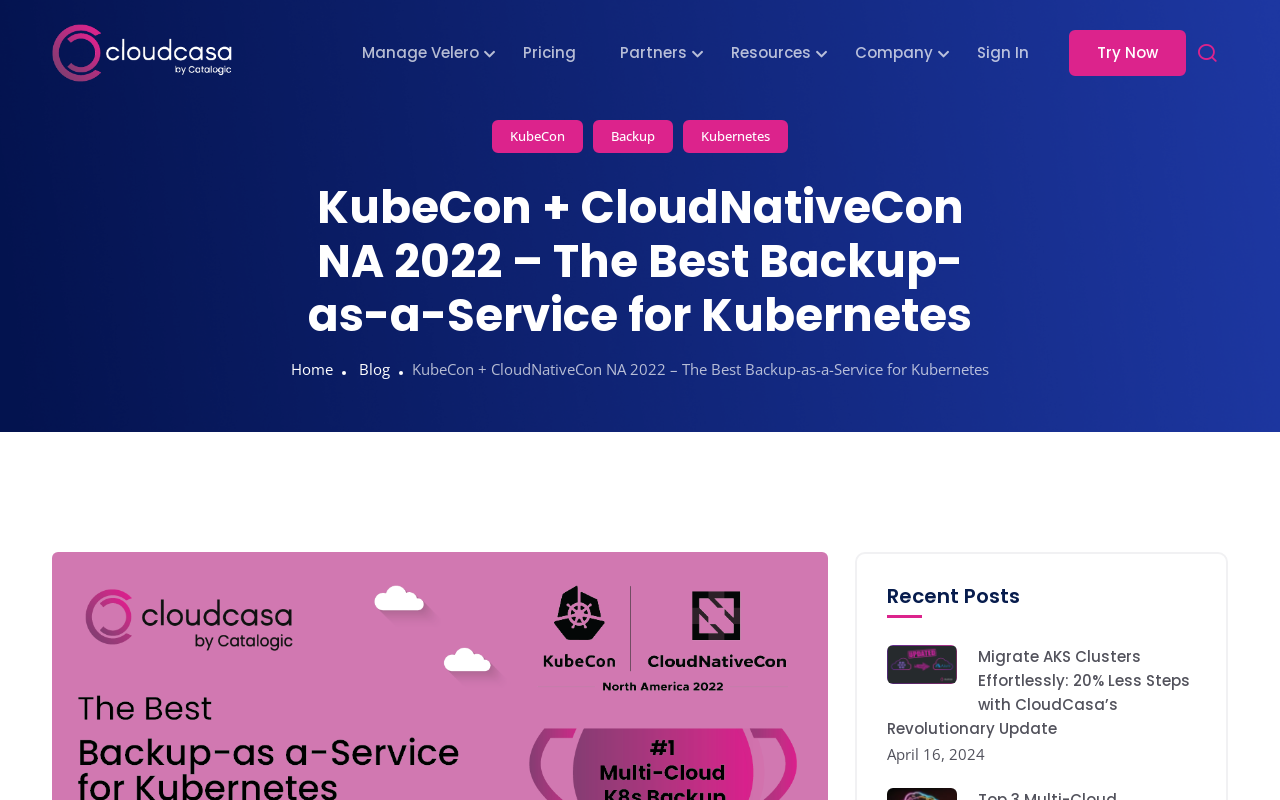Use one word or a short phrase to answer the question provided: 
What is the date of the recent blog post?

April 16, 2024